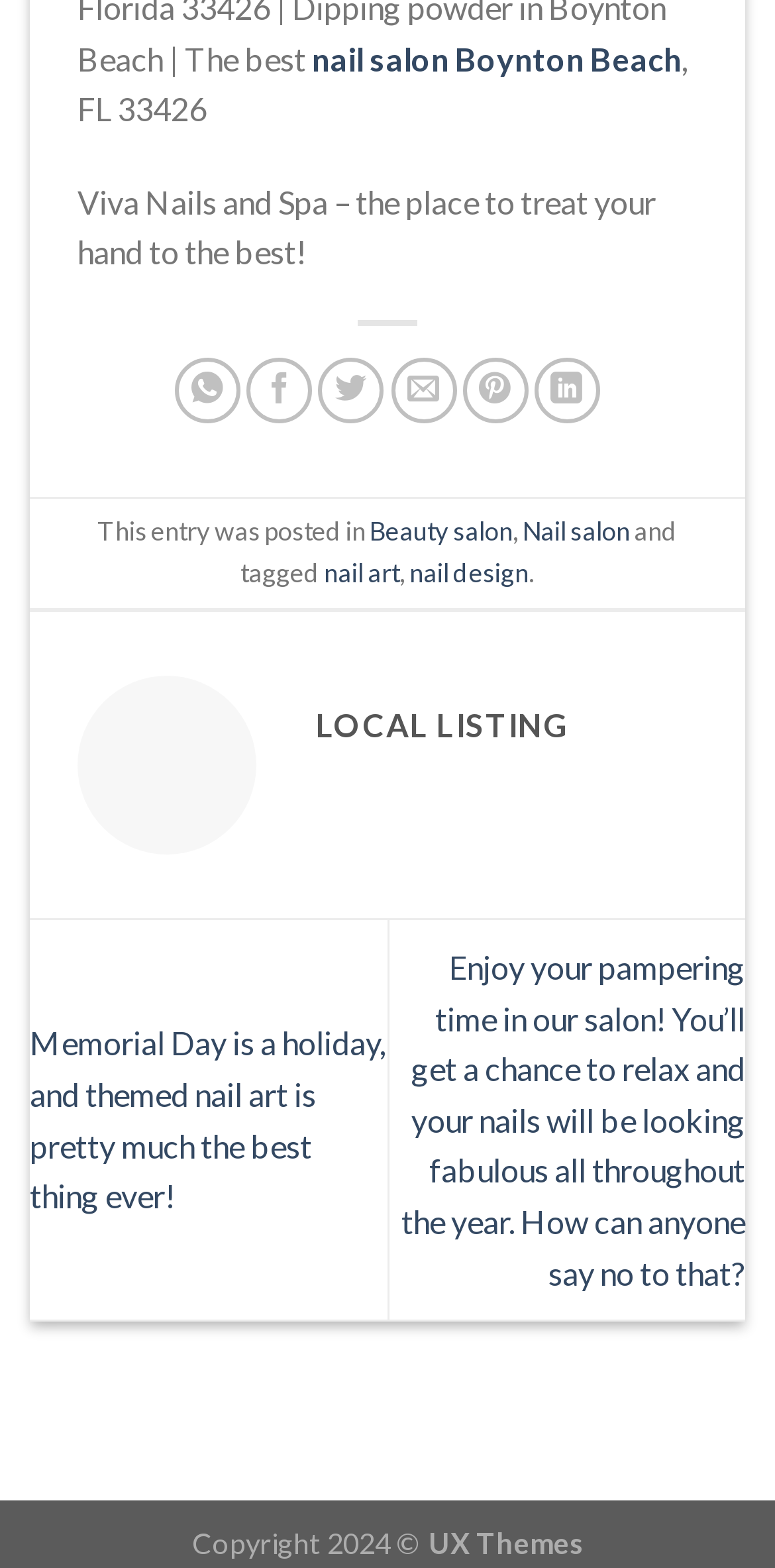Determine the bounding box for the HTML element described here: "nail salon Boynton Beach". The coordinates should be given as [left, top, right, bottom] with each number being a float between 0 and 1.

[0.403, 0.025, 0.879, 0.049]